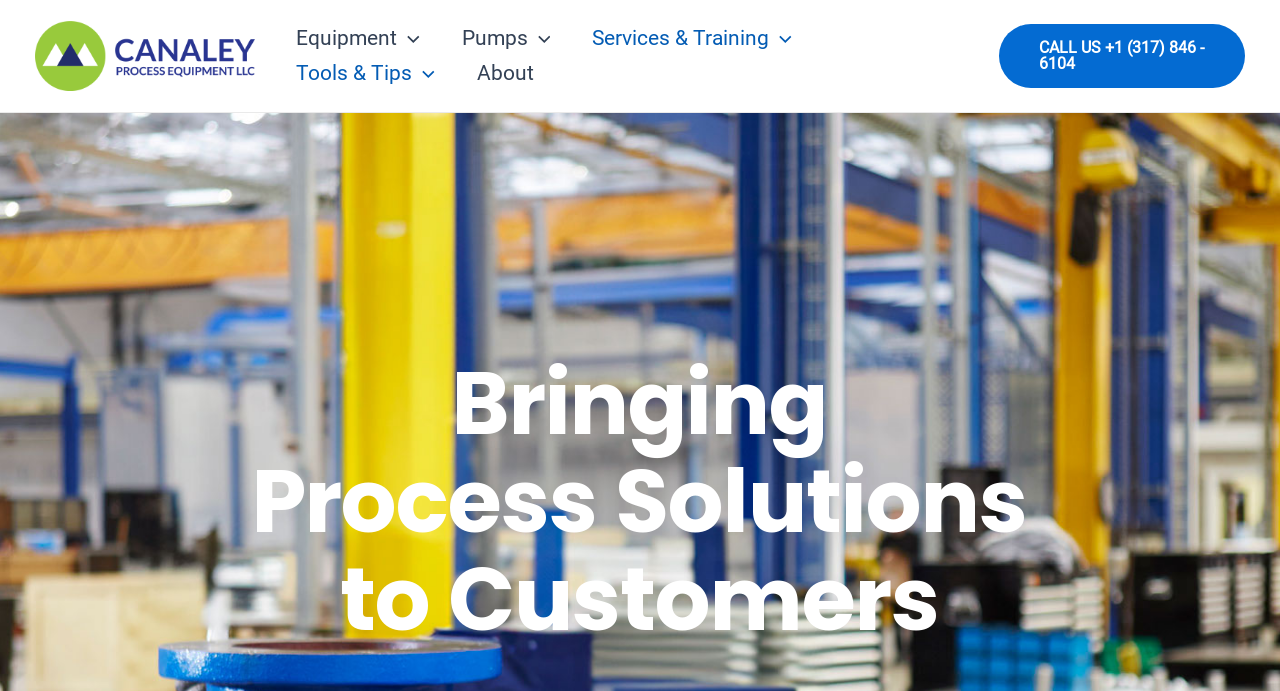Is the menu toggle for 'Equipment' expanded?
Ensure your answer is thorough and detailed.

I checked the 'Menu Toggle' application element for 'Equipment' and saw that its 'expanded' property is set to 'False', indicating that it is not expanded.